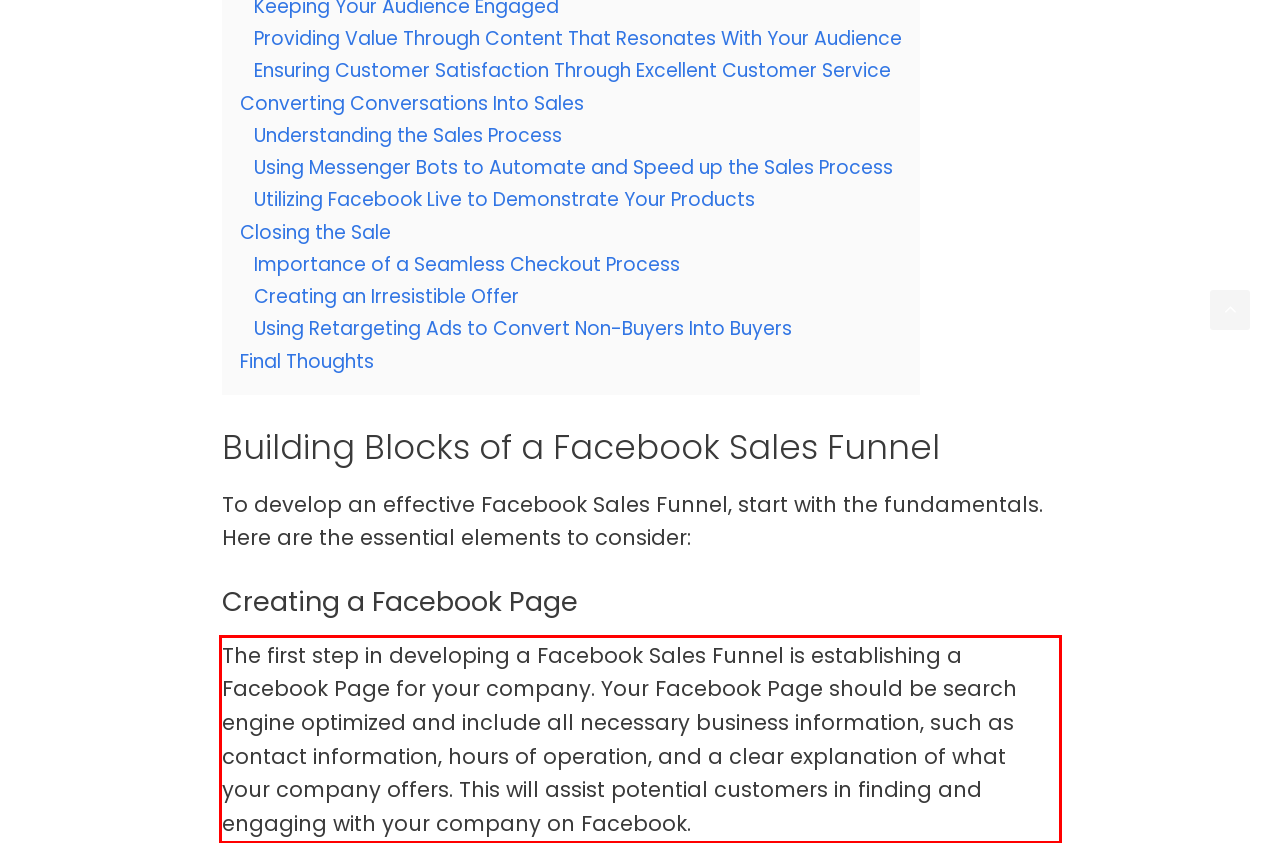Please perform OCR on the text within the red rectangle in the webpage screenshot and return the text content.

The first step in developing a Facebook Sales Funnel is establishing a Facebook Page for your company. Your Facebook Page should be search engine optimized and include all necessary business information, such as contact information, hours of operation, and a clear explanation of what your company offers. This will assist potential customers in finding and engaging with your company on Facebook.